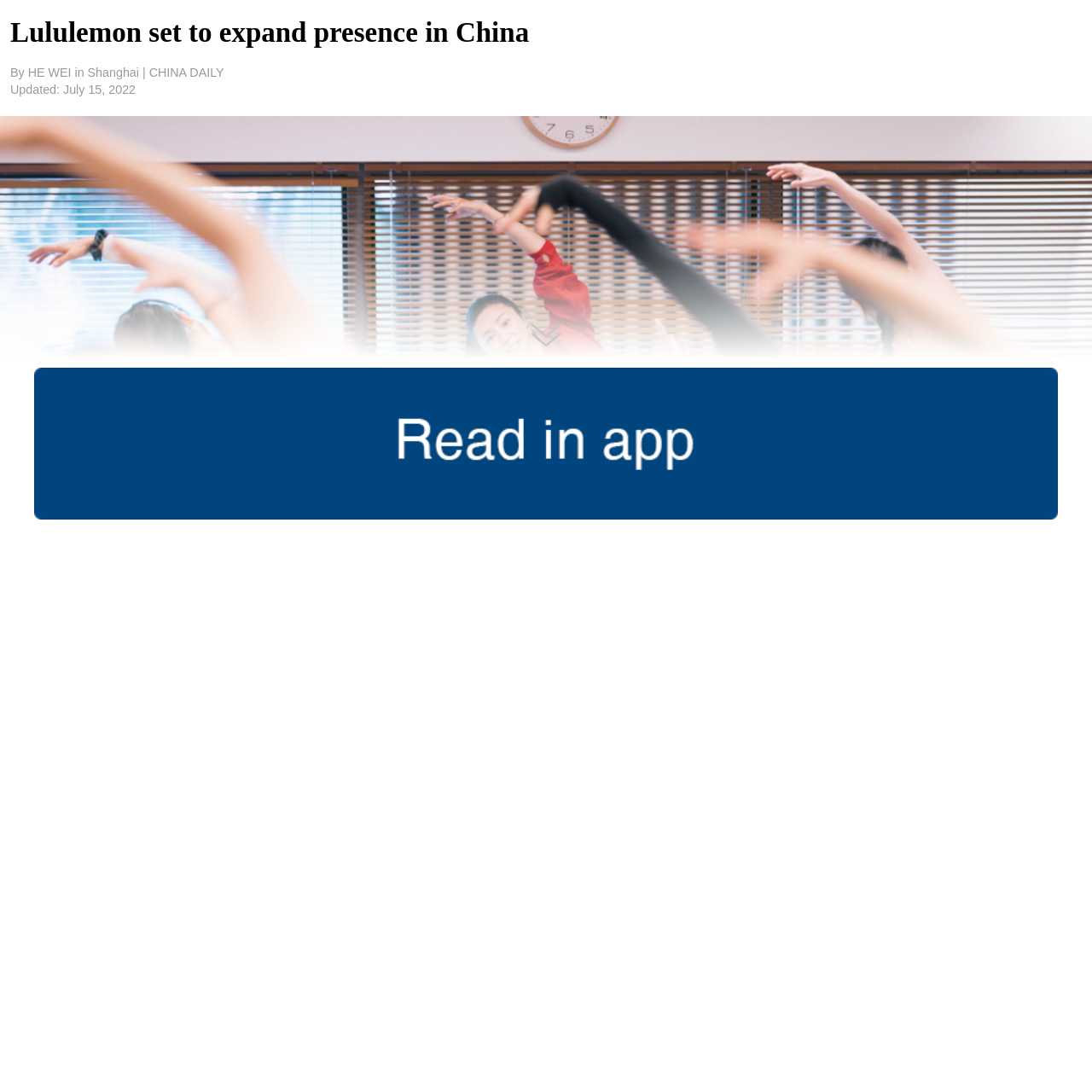What is the main heading displayed on the webpage? Please provide the text.

Lululemon set to expand presence in China